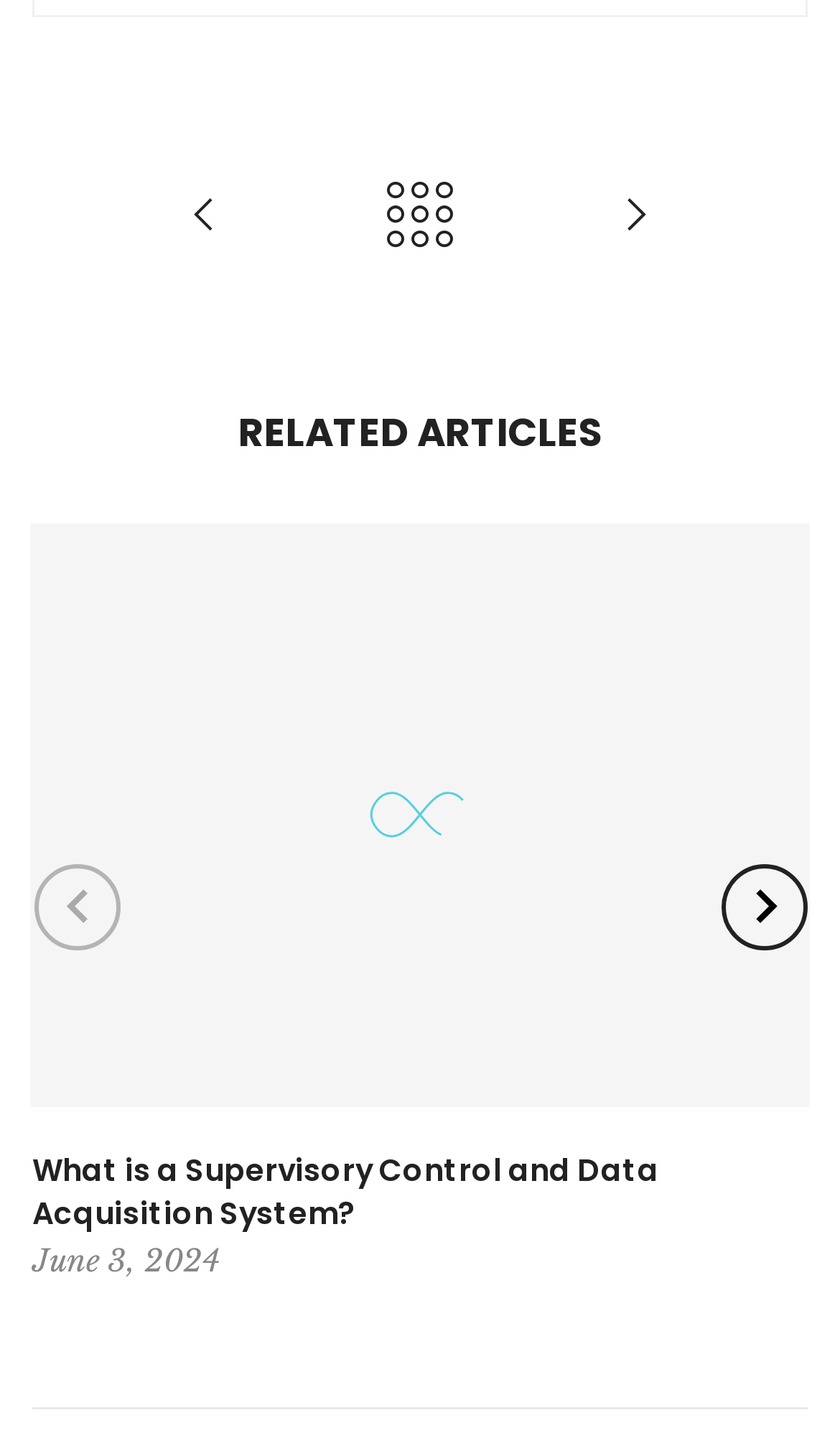Give a one-word or short-phrase answer to the following question: 
When was the article published?

June 3, 2024